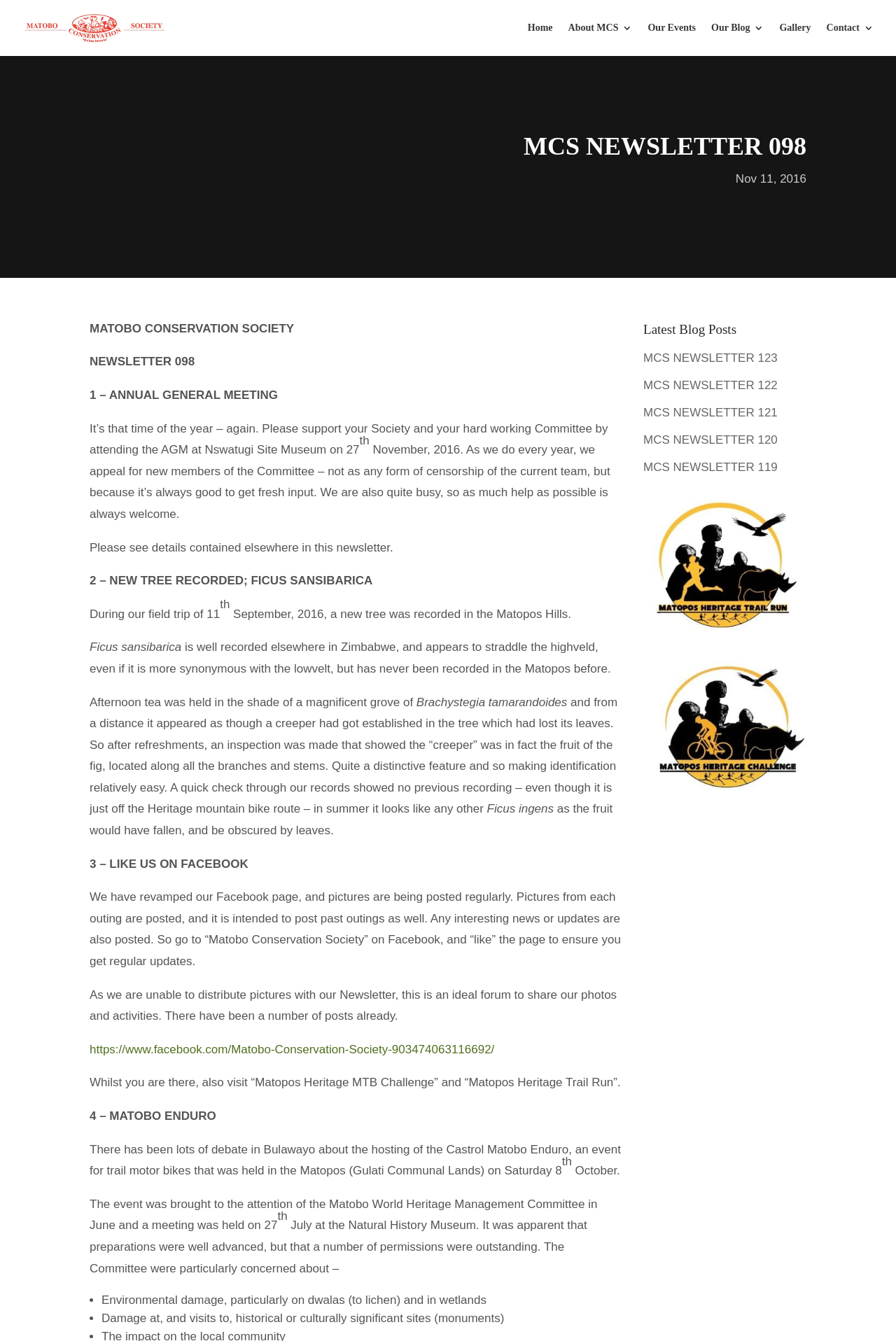Predict the bounding box coordinates of the area that should be clicked to accomplish the following instruction: "View the Gallery". The bounding box coordinates should consist of four float numbers between 0 and 1, i.e., [left, top, right, bottom].

[0.87, 0.017, 0.905, 0.042]